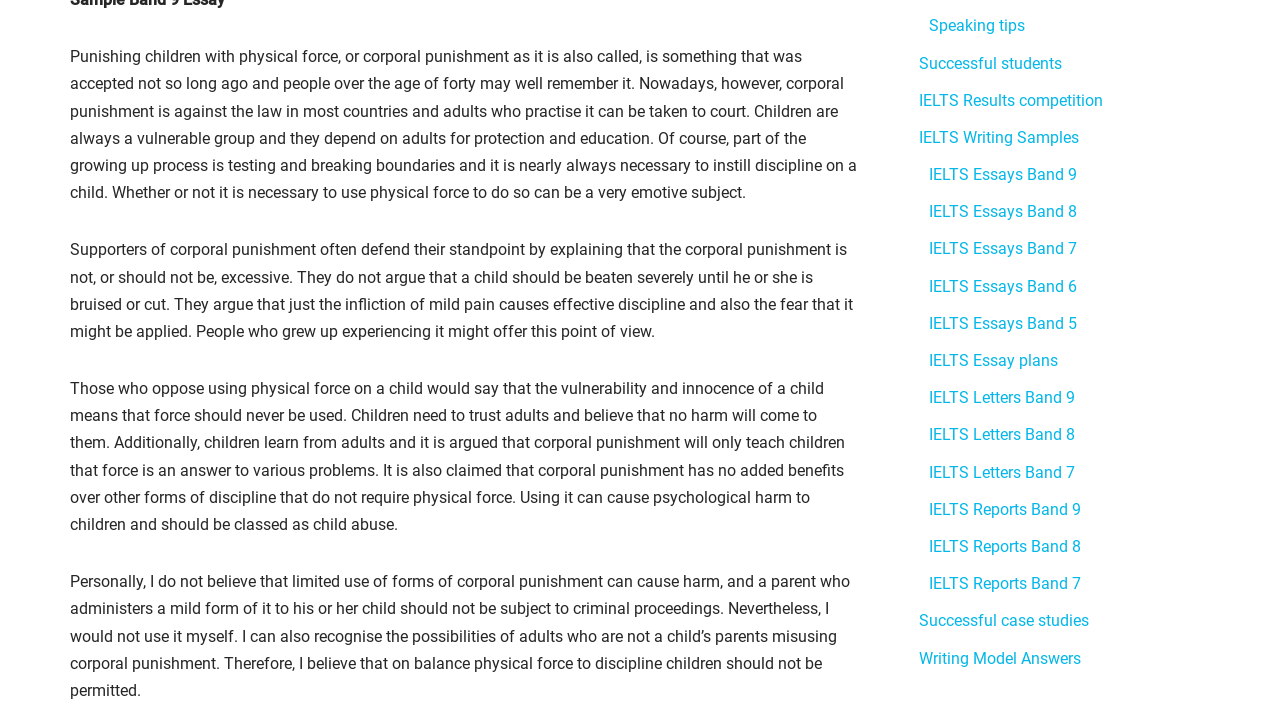Locate the UI element described as follows: "IELTS Letters Band 7". Return the bounding box coordinates as four float numbers between 0 and 1 in the order [left, top, right, bottom].

[0.726, 0.635, 0.84, 0.661]